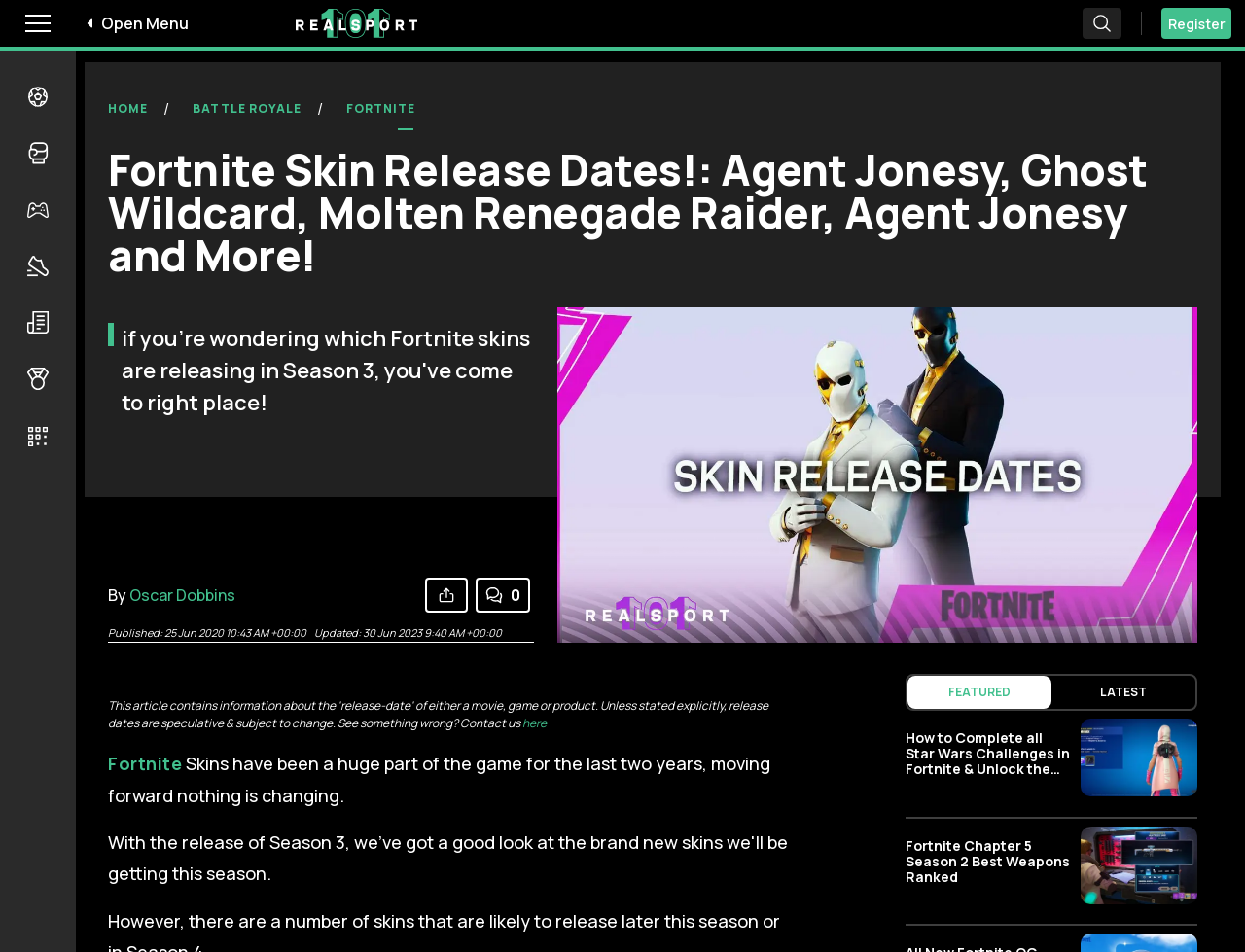Highlight the bounding box of the UI element that corresponds to this description: "Oscar Dobbins".

[0.104, 0.62, 0.189, 0.643]